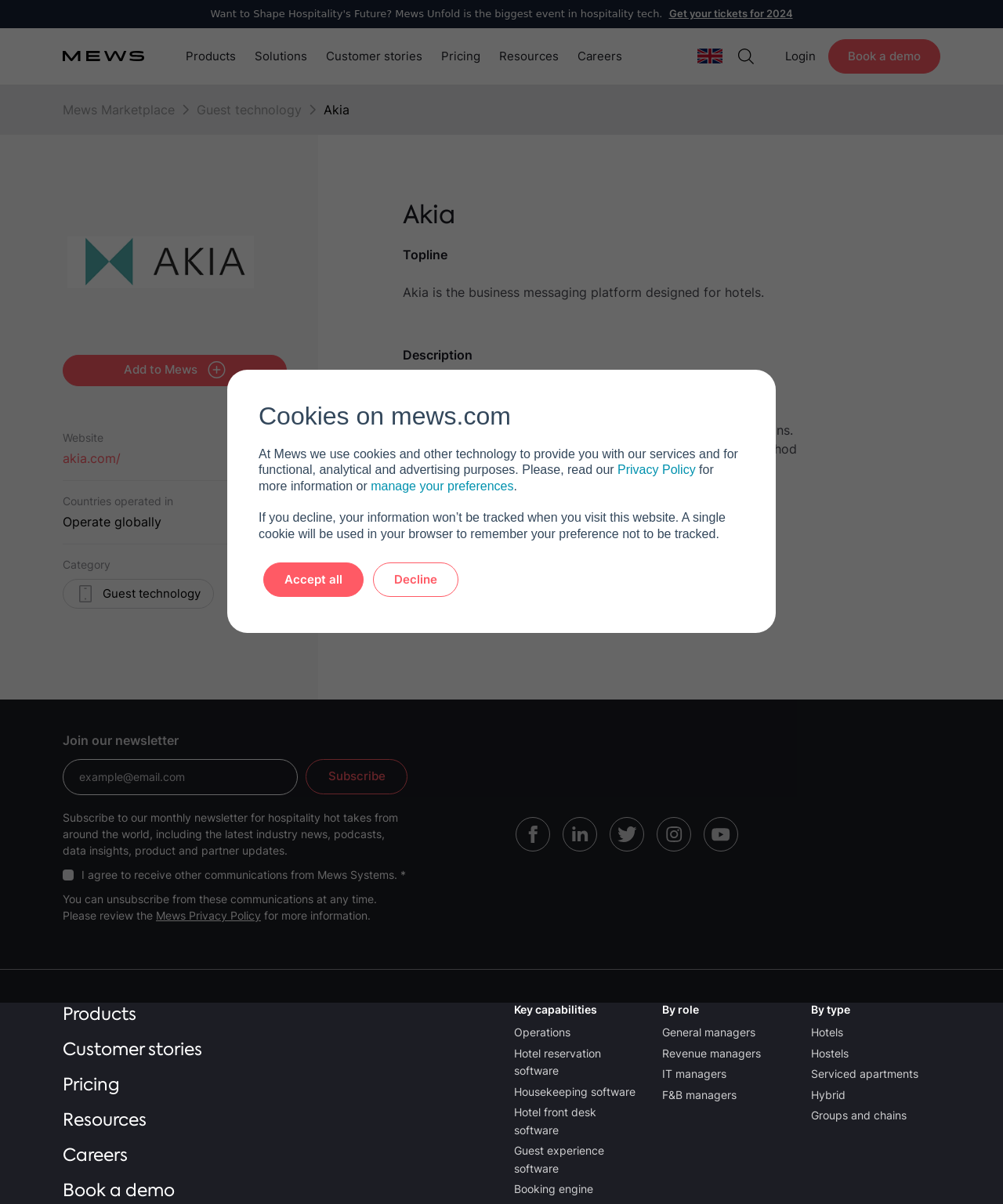Pinpoint the bounding box coordinates of the element you need to click to execute the following instruction: "Log in". The bounding box should be represented by four float numbers between 0 and 1, in the format [left, top, right, bottom].

[0.783, 0.039, 0.813, 0.054]